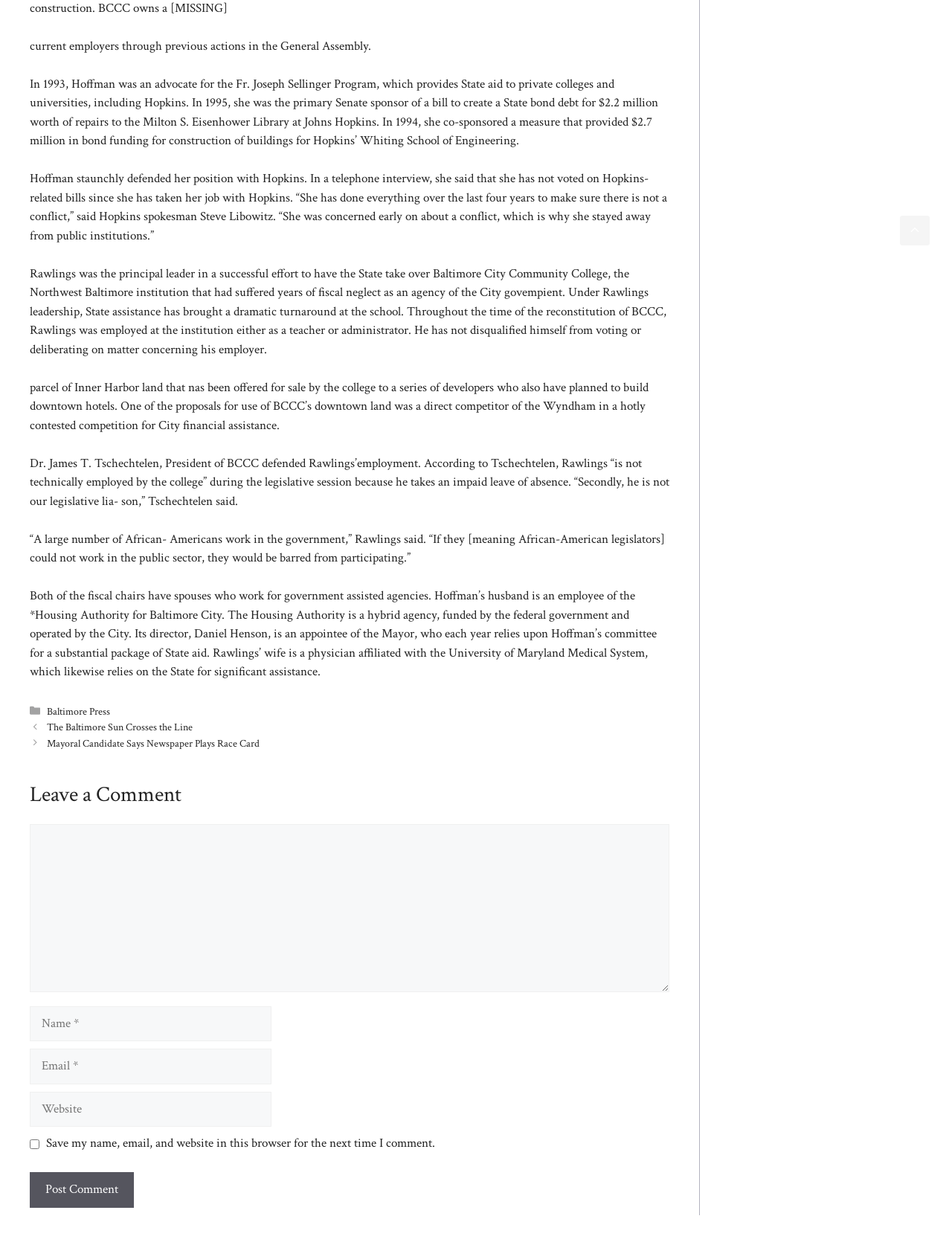Please specify the bounding box coordinates for the clickable region that will help you carry out the instruction: "Read the article about 'How to Get Wheat Seeds and Farm Wheat in Palworld'".

None